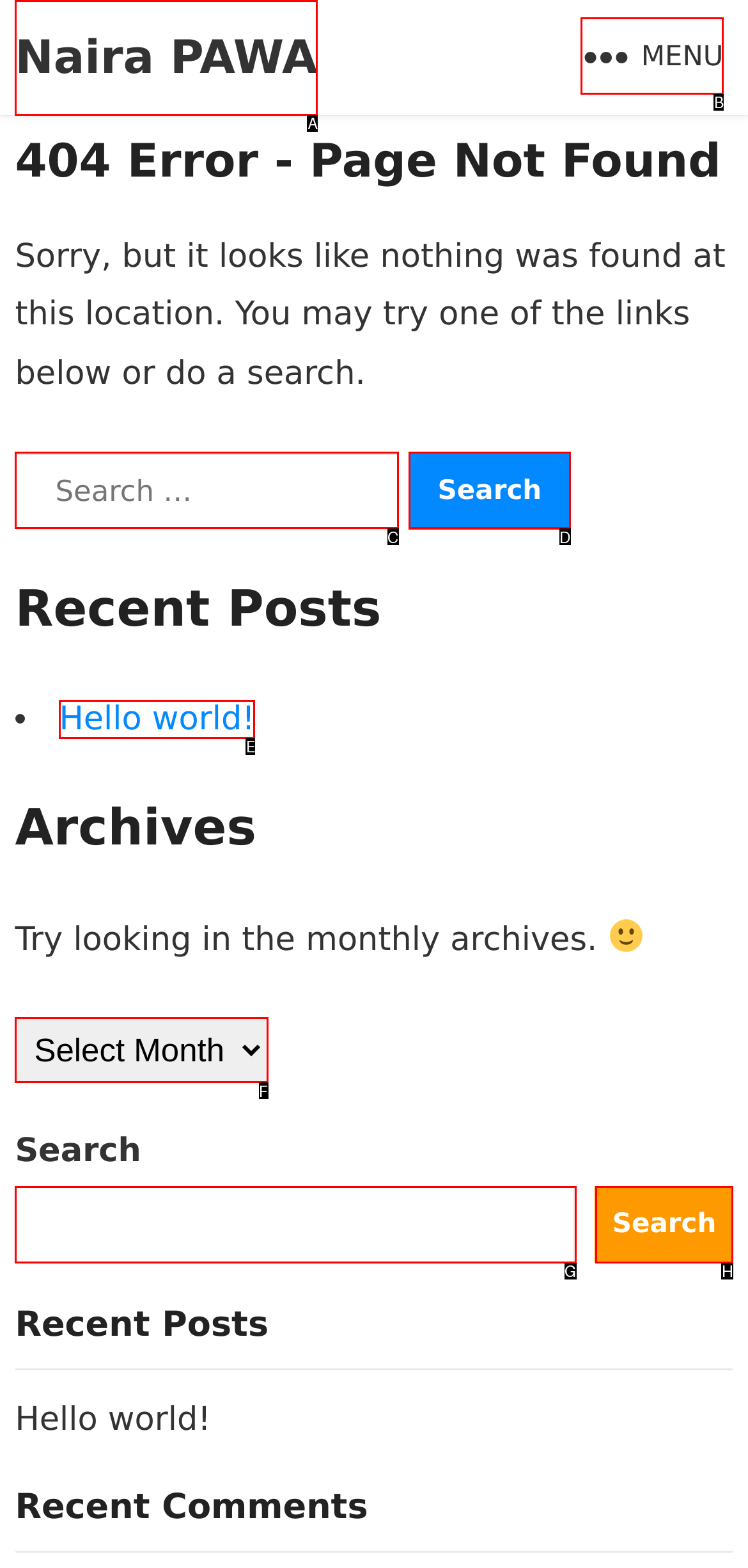Pinpoint the HTML element that fits the description: parent_node: Search name="s"
Answer by providing the letter of the correct option.

G